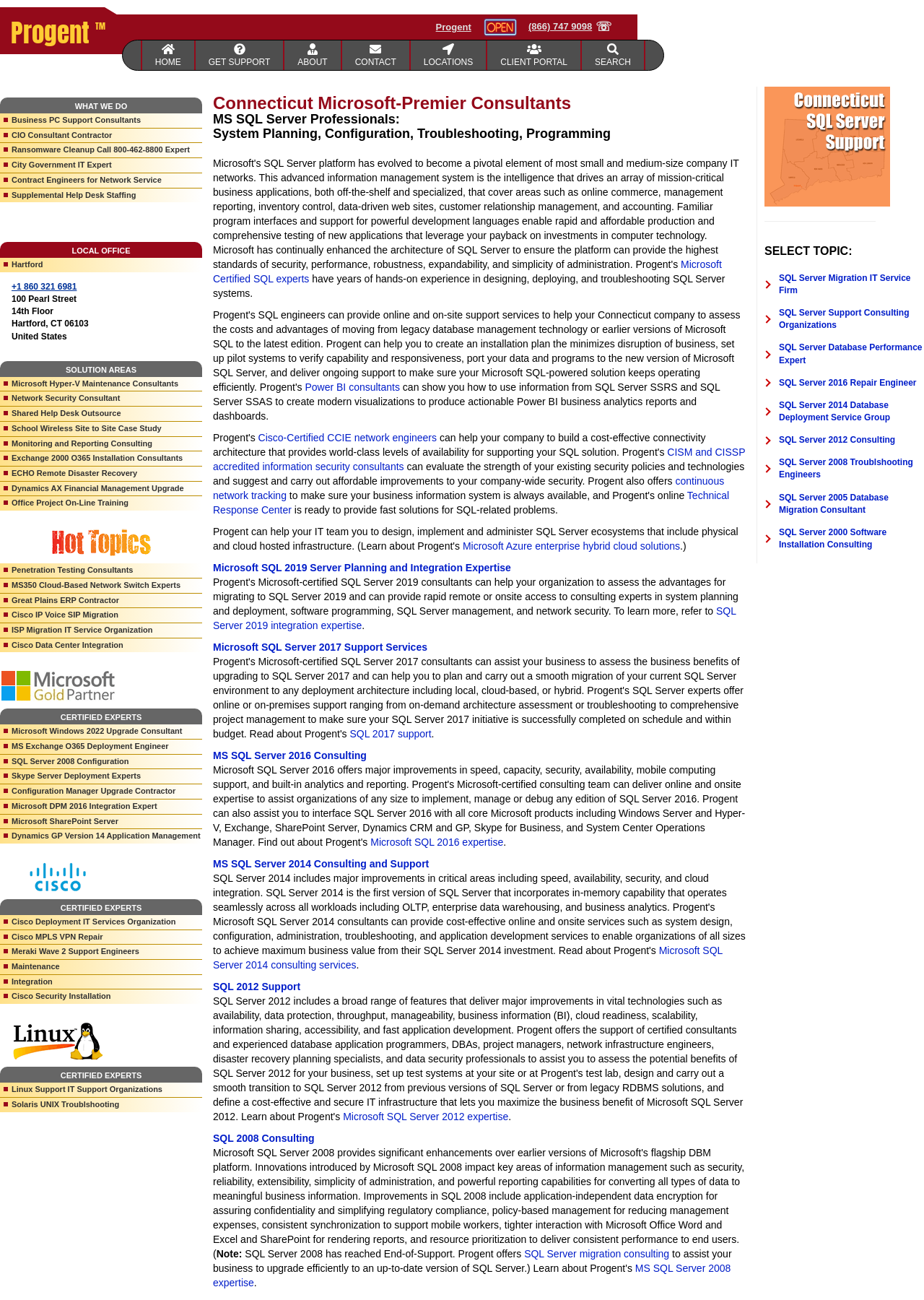Locate the bounding box coordinates of the element's region that should be clicked to carry out the following instruction: "View local office information". The coordinates need to be four float numbers between 0 and 1, i.e., [left, top, right, bottom].

[0.078, 0.19, 0.141, 0.196]